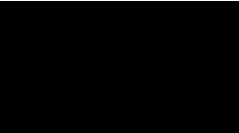Why is detection of lice challenging in blonde hair?
Provide a fully detailed and comprehensive answer to the question.

According to the caption, the image aims to provide an understanding of how lice may blend in with lighter hair colors, making detection challenging. This suggests that the similarity in color between lice and blonde hair makes it difficult to identify lice in blonde hair.